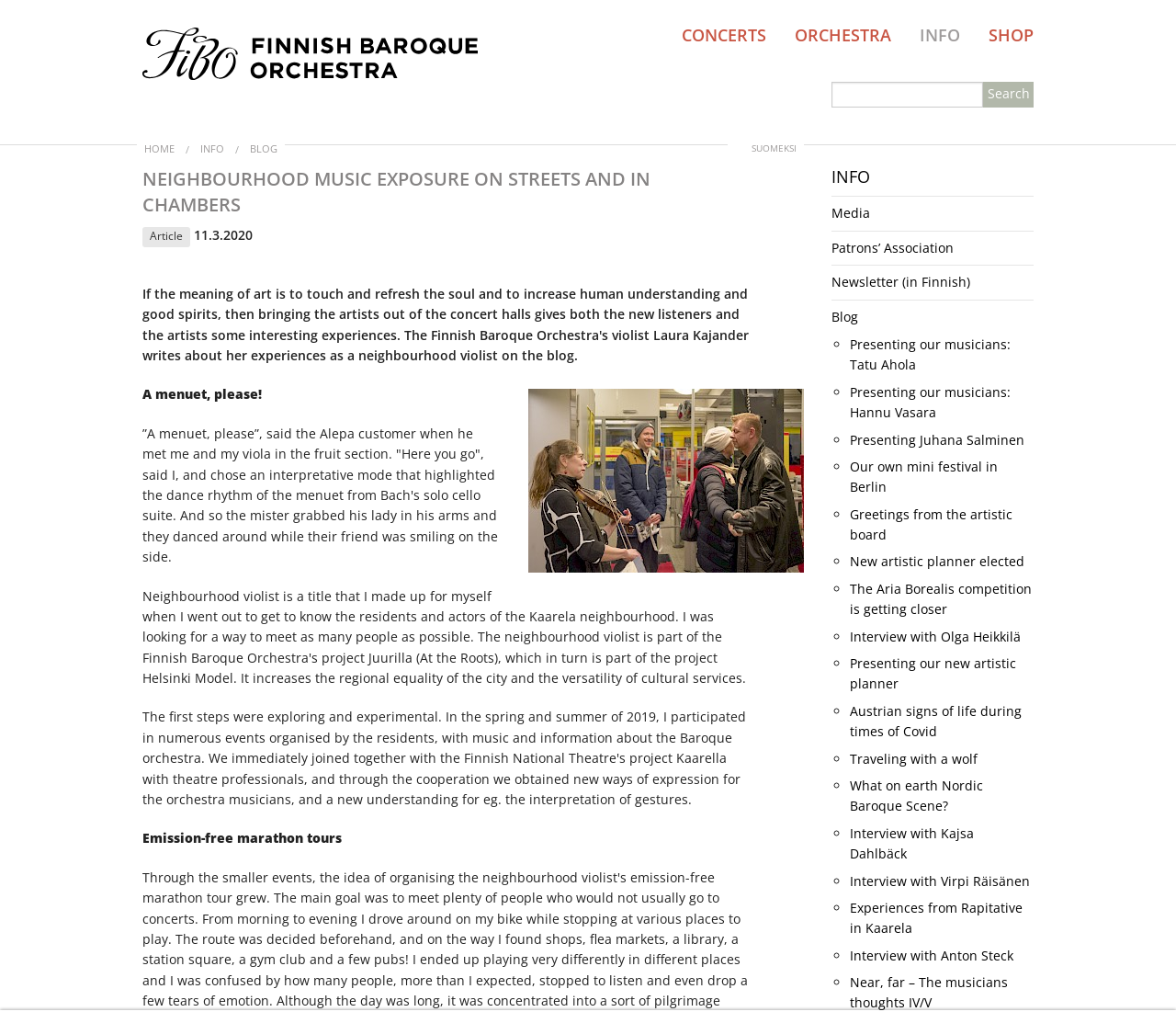Please specify the bounding box coordinates of the clickable section necessary to execute the following command: "Click on the Fibo link".

[0.109, 0.019, 0.418, 0.088]